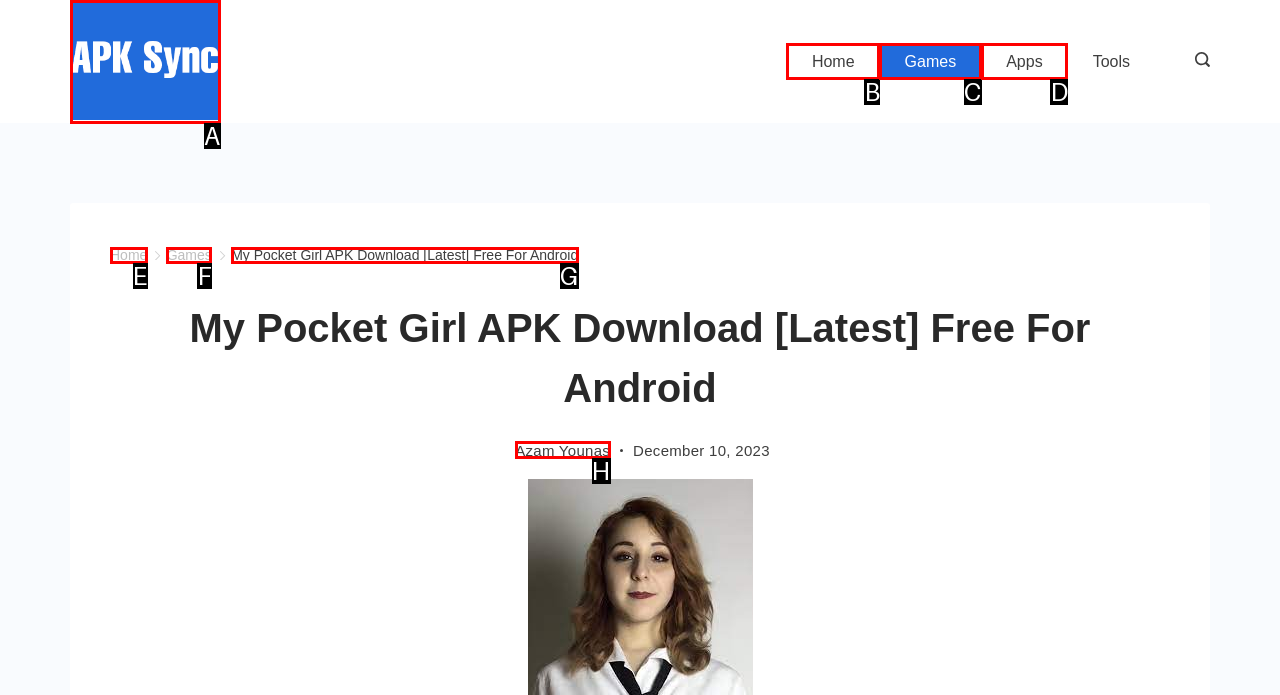Select the HTML element that corresponds to the description: parent_node: APK Sync
Reply with the letter of the correct option from the given choices.

A